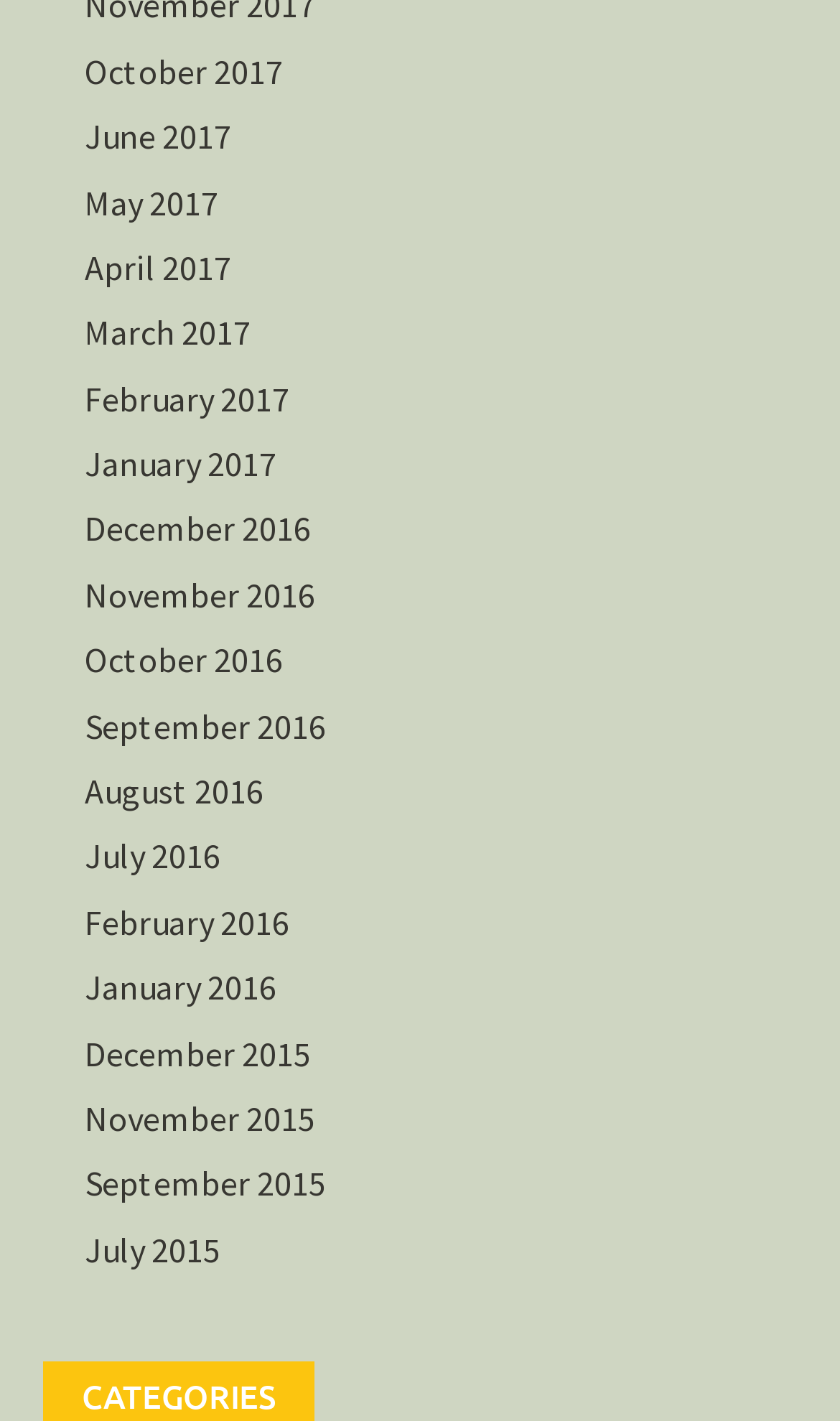Determine the bounding box coordinates of the clickable area required to perform the following instruction: "view September 2015". The coordinates should be represented as four float numbers between 0 and 1: [left, top, right, bottom].

[0.1, 0.818, 0.388, 0.848]